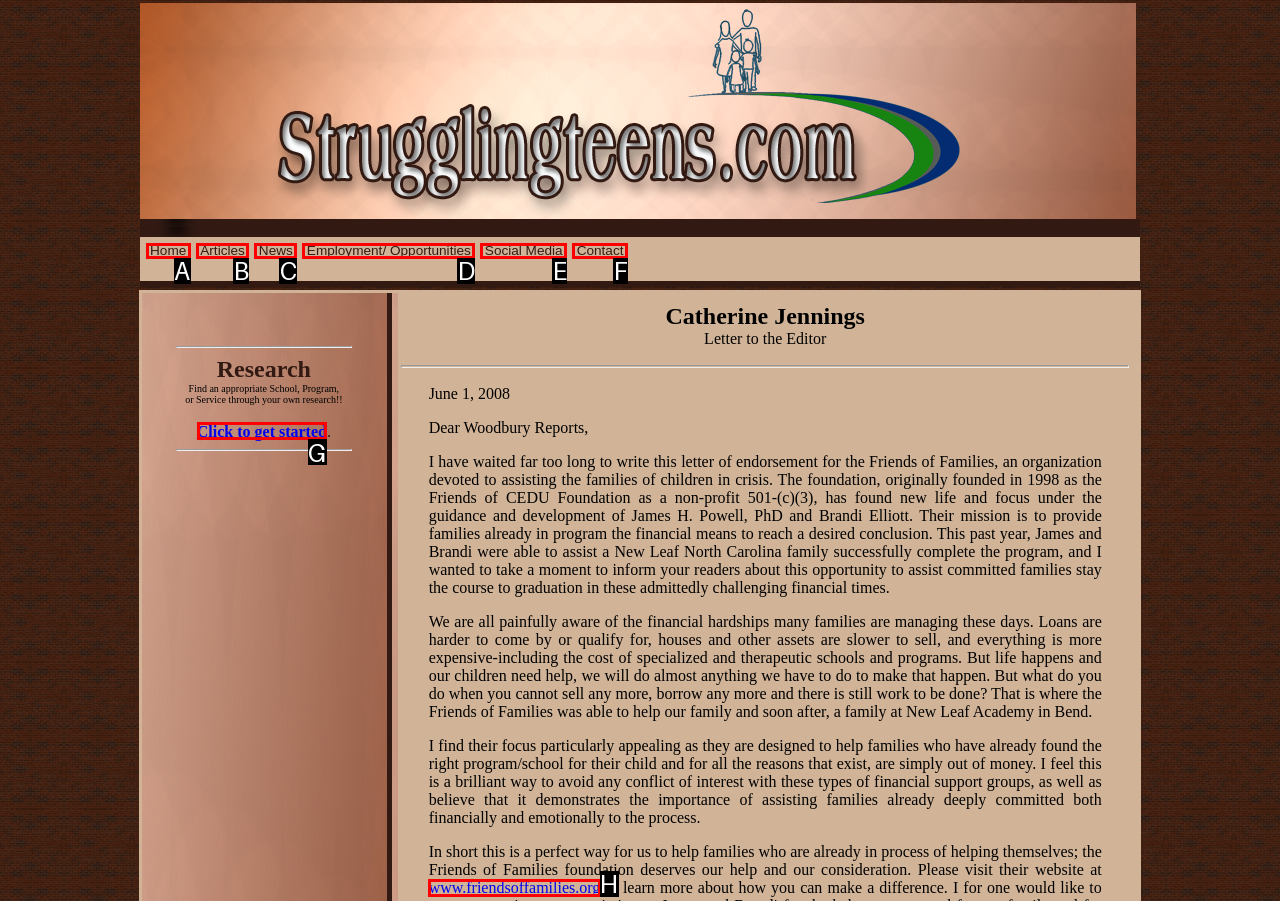To execute the task: Click on Click to get started, which one of the highlighted HTML elements should be clicked? Answer with the option's letter from the choices provided.

G